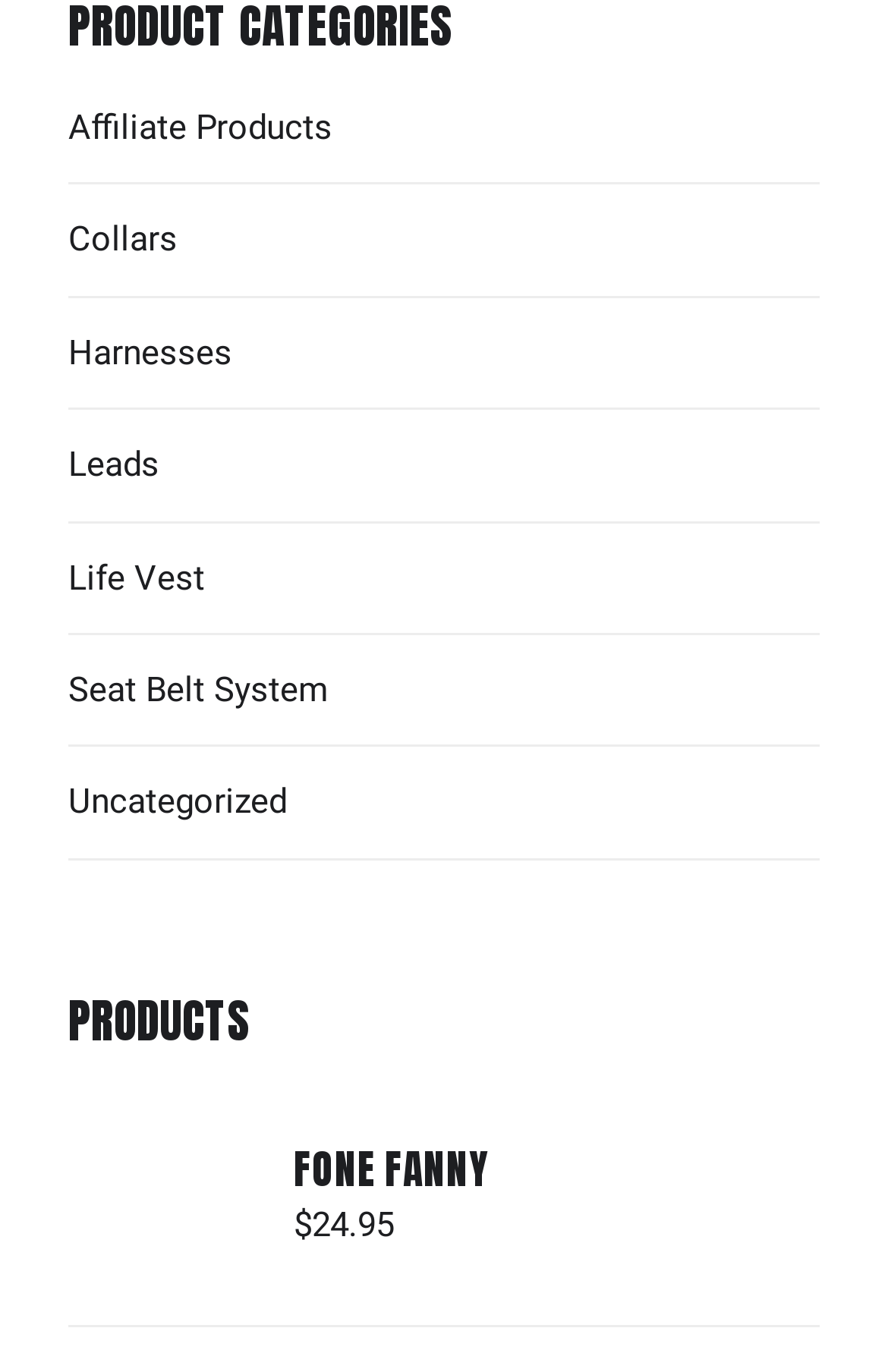Identify the bounding box for the UI element specified in this description: "Life Vest". The coordinates must be four float numbers between 0 and 1, formatted as [left, top, right, bottom].

[0.077, 0.403, 0.231, 0.432]